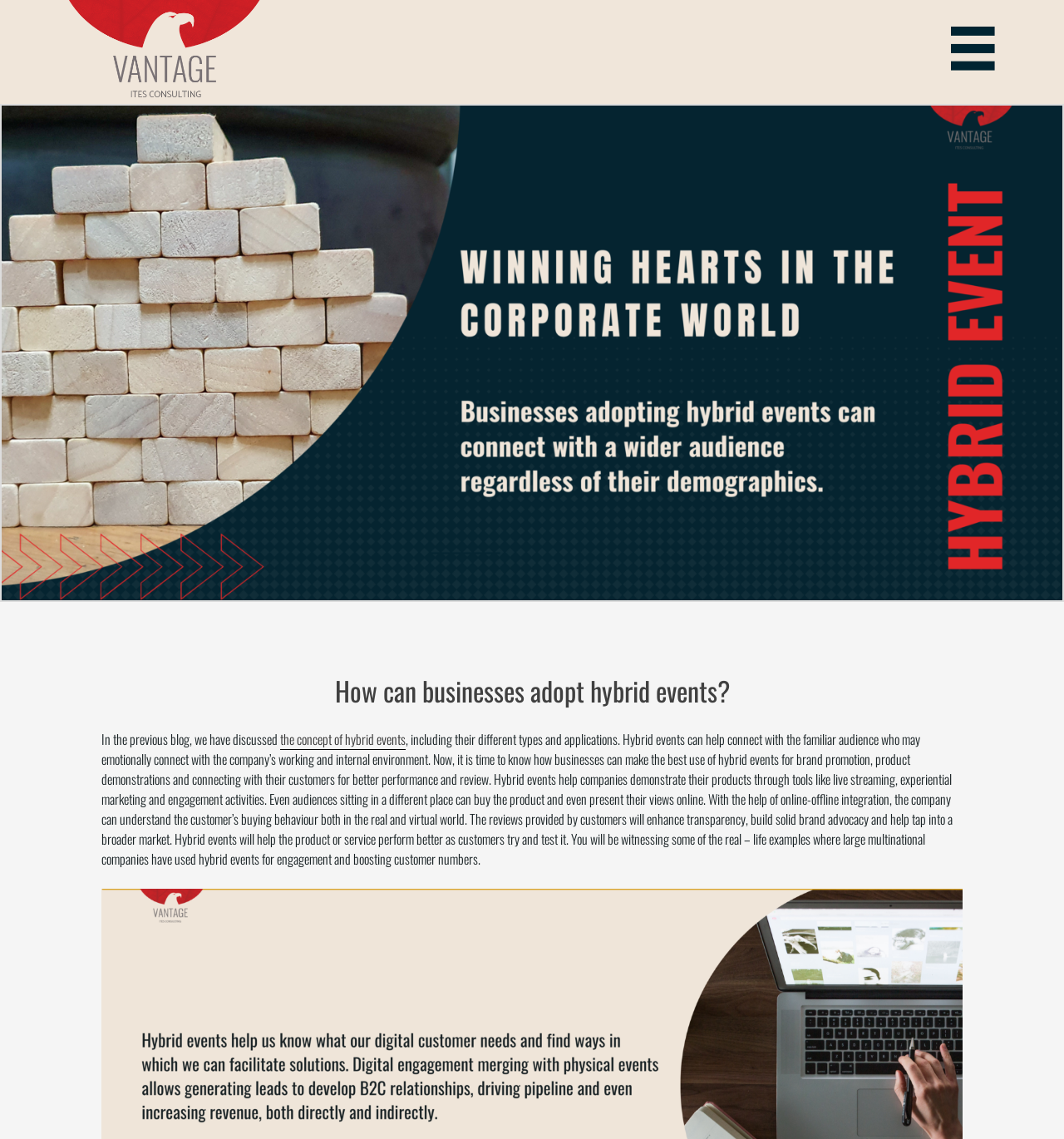What type of marketing is mentioned on the webpage?
Using the visual information from the image, give a one-word or short-phrase answer.

Experiential marketing